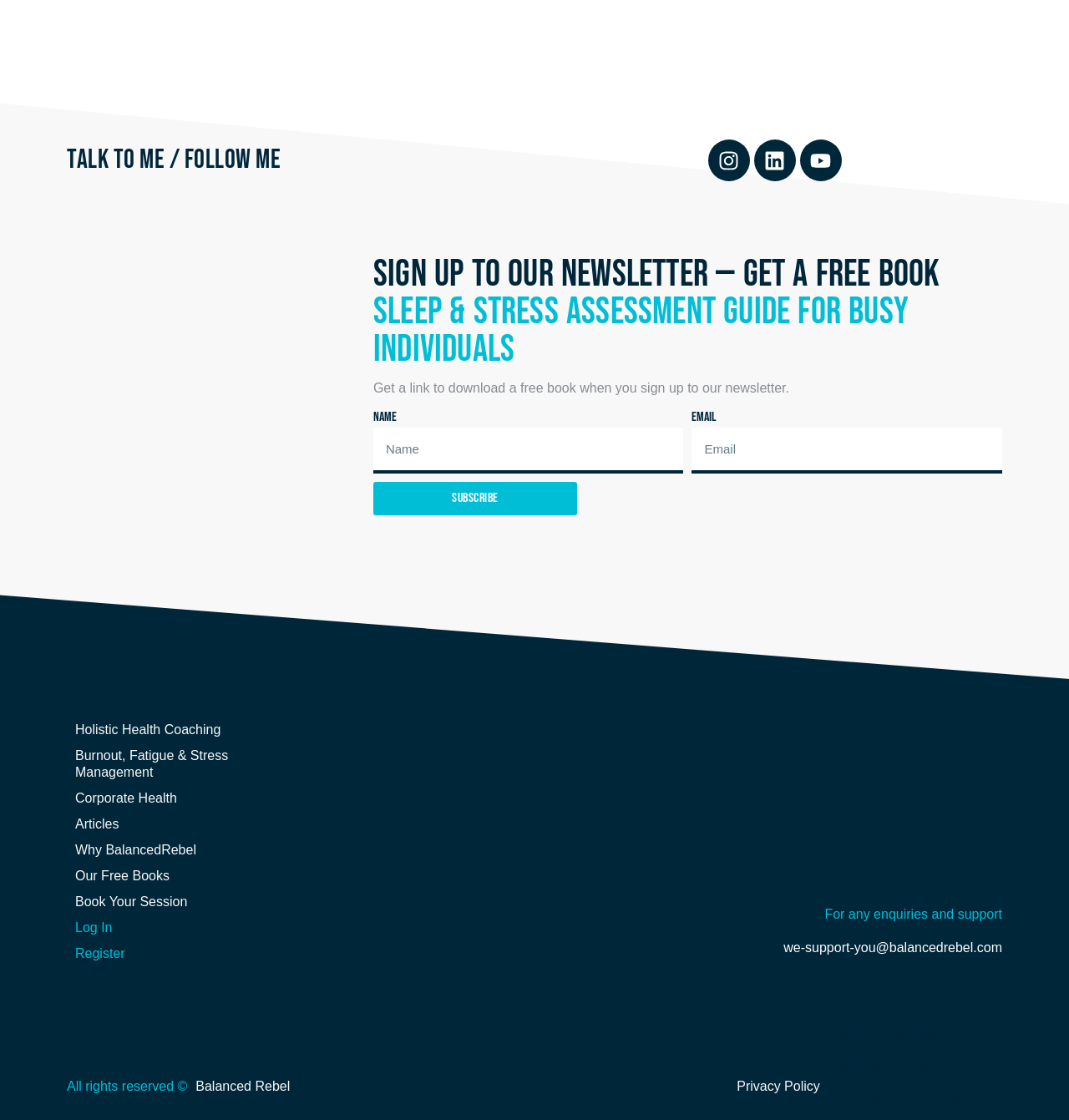Determine the bounding box coordinates of the region that needs to be clicked to achieve the task: "Book a session".

[0.055, 0.794, 0.246, 0.816]